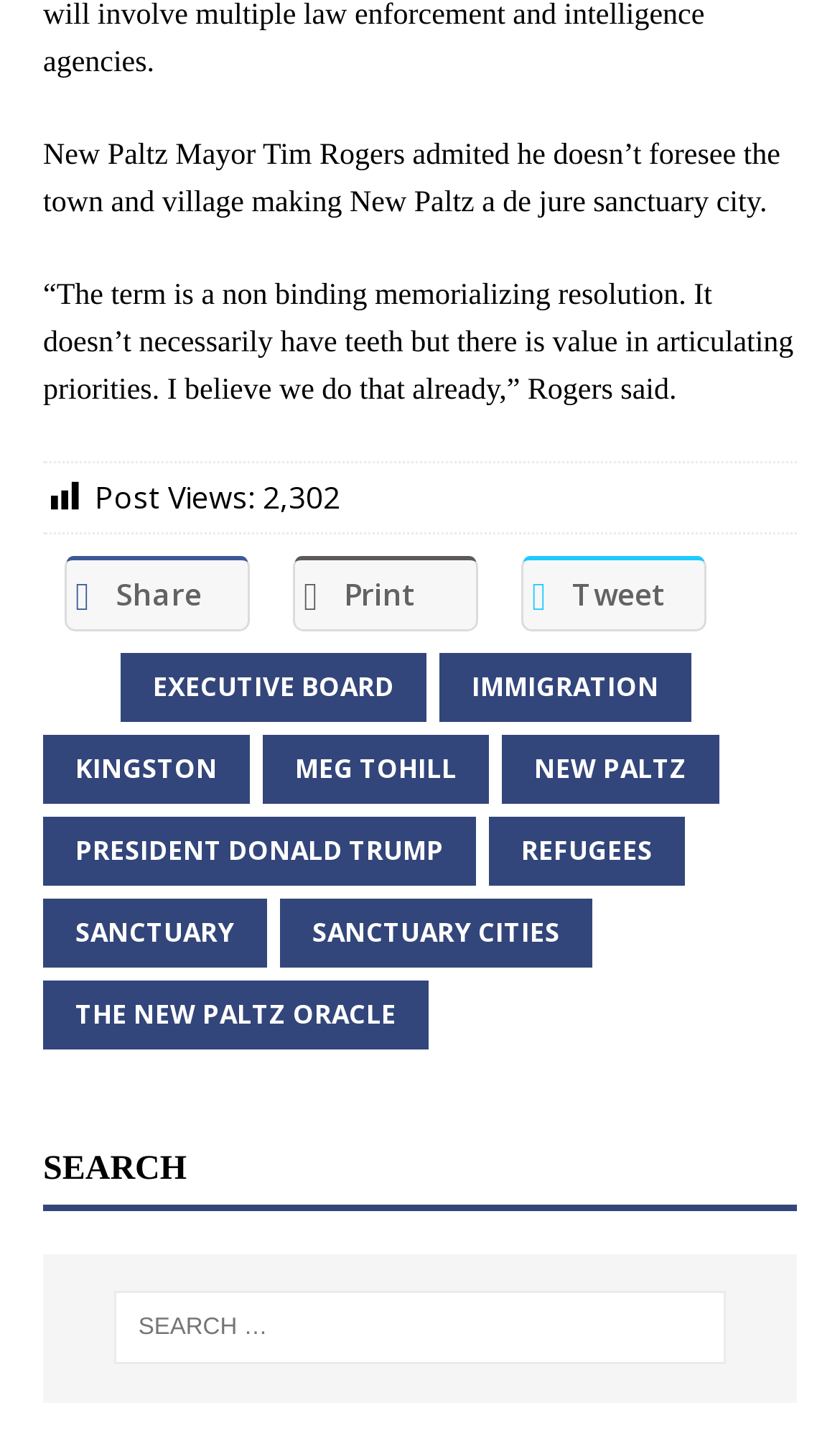Identify the bounding box coordinates necessary to click and complete the given instruction: "Explore the topic of Immigration".

[0.523, 0.451, 0.823, 0.499]